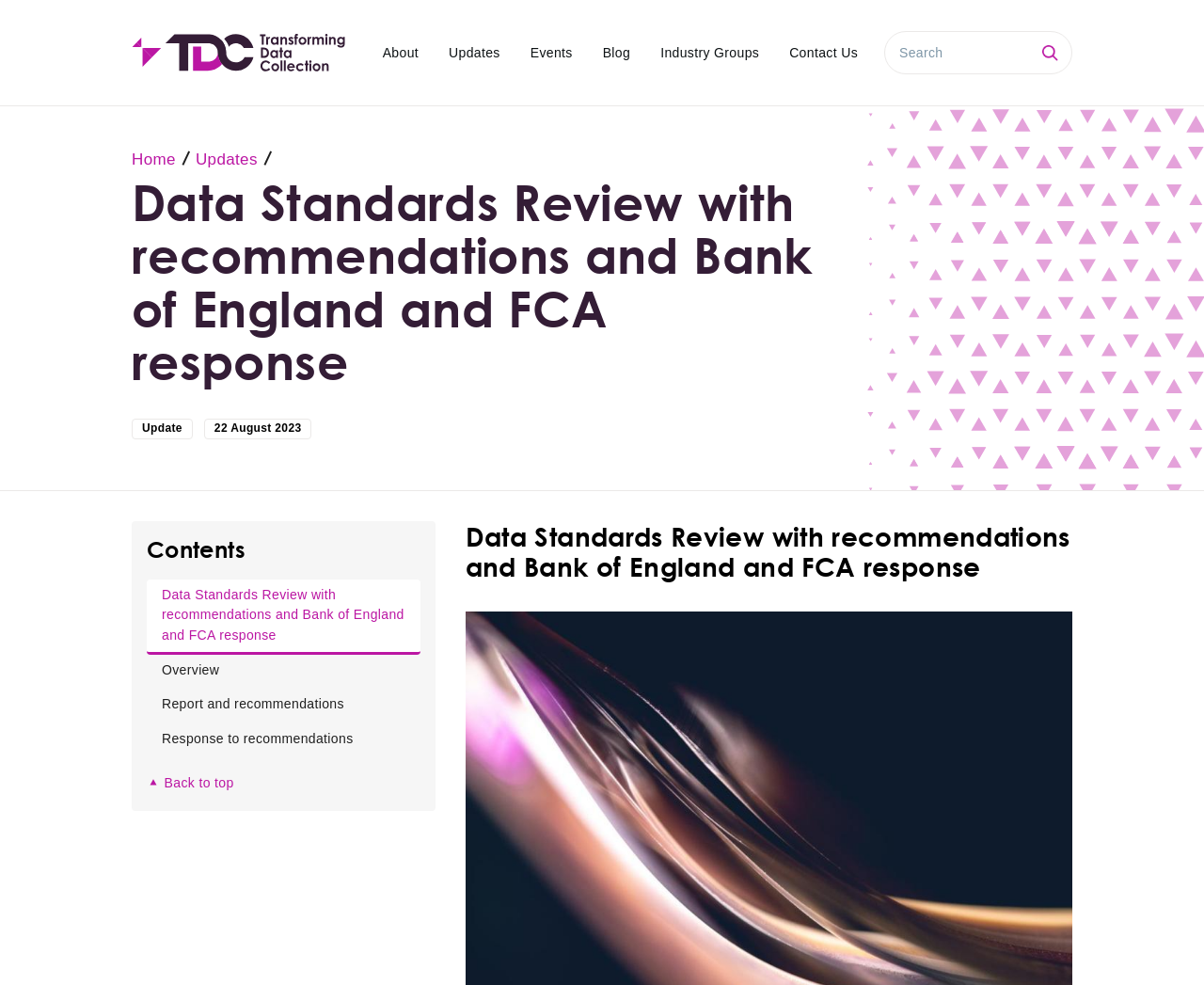Can you locate the main headline on this webpage and provide its text content?

Data Standards Review with recommendations and Bank of England and FCA response